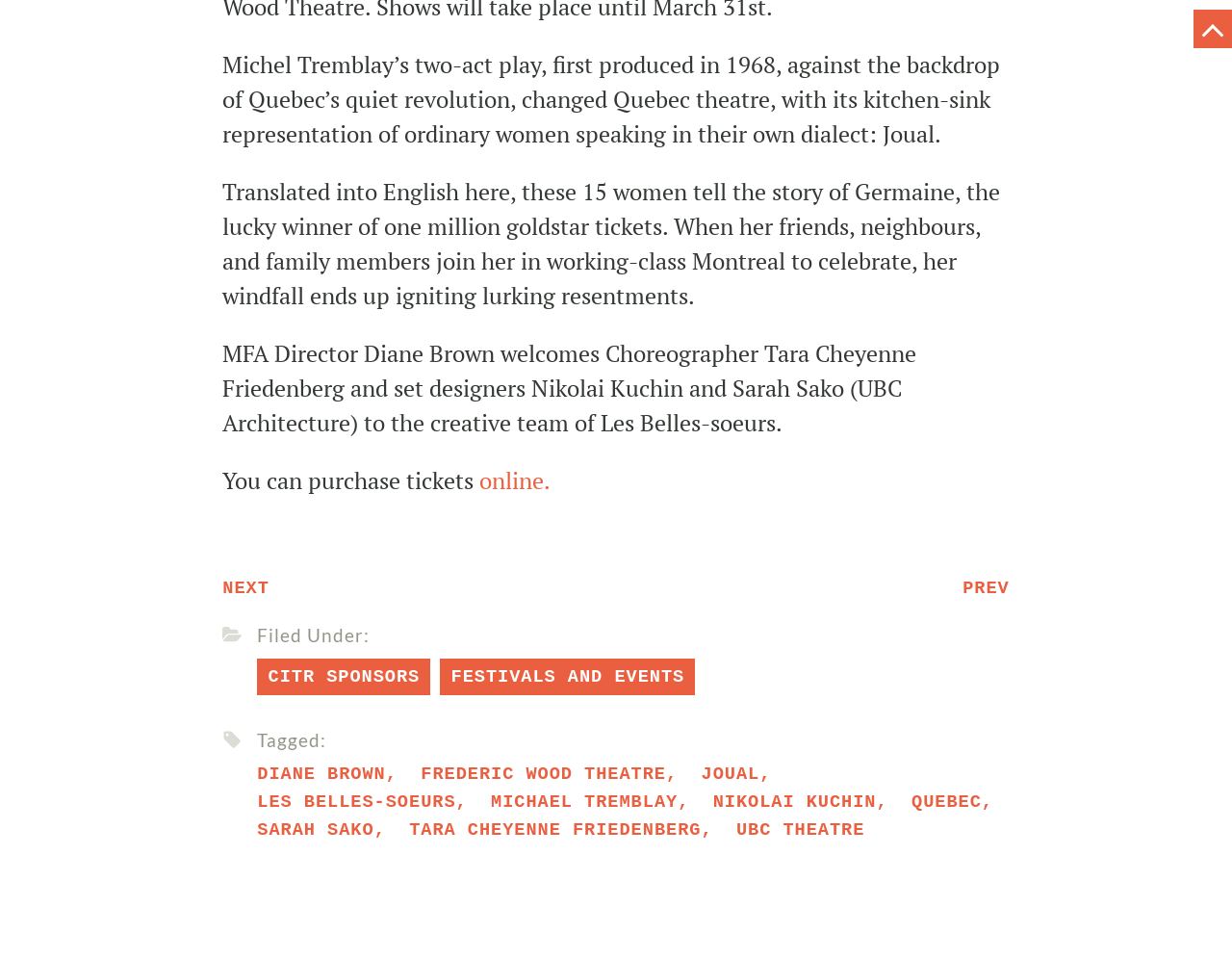Please find the bounding box coordinates of the element that needs to be clicked to perform the following instruction: "Click the 'online' link to purchase tickets". The bounding box coordinates should be four float numbers between 0 and 1, represented as [left, top, right, bottom].

[0.389, 0.485, 0.447, 0.517]